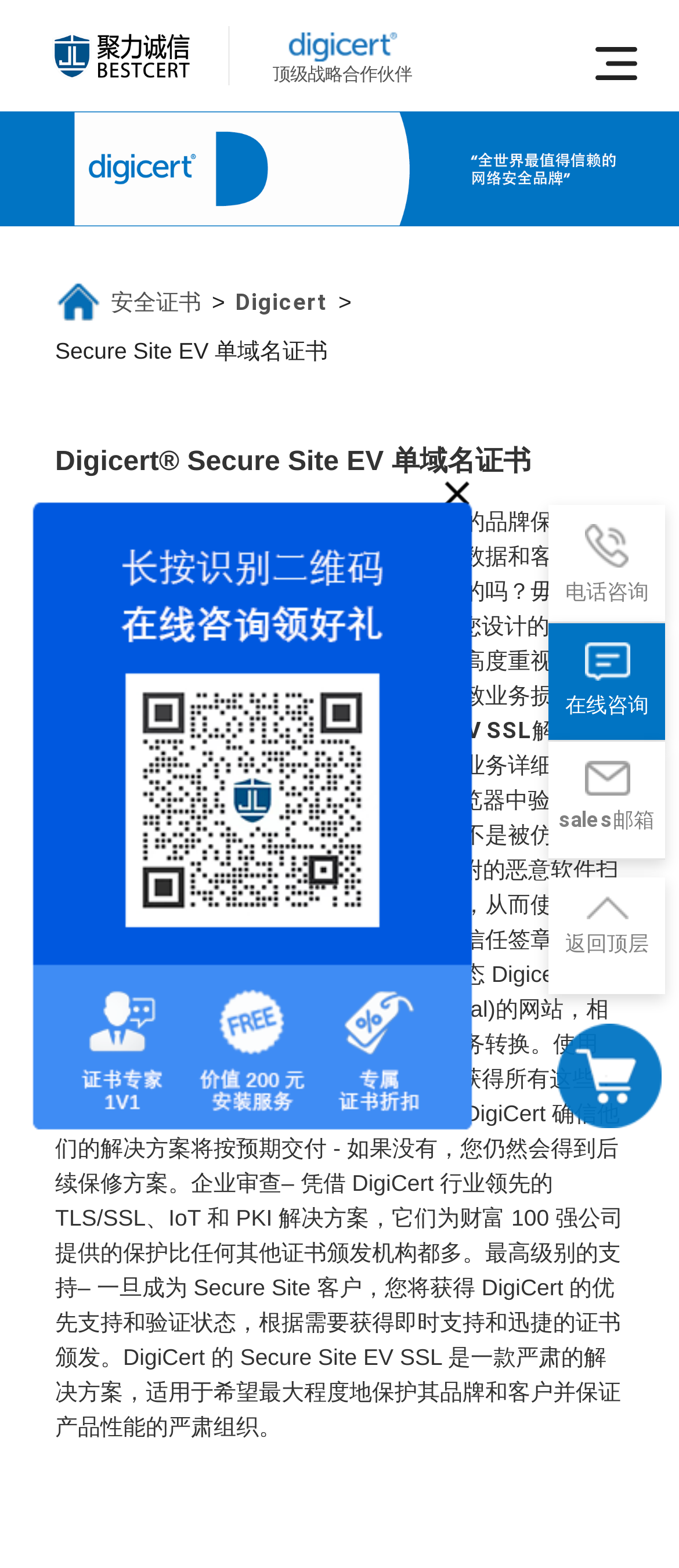Predict the bounding box of the UI element based on the description: "parent_node: 品牌证书". The coordinates should be four float numbers between 0 and 1, formatted as [left, top, right, bottom].

[0.857, 0.018, 0.96, 0.063]